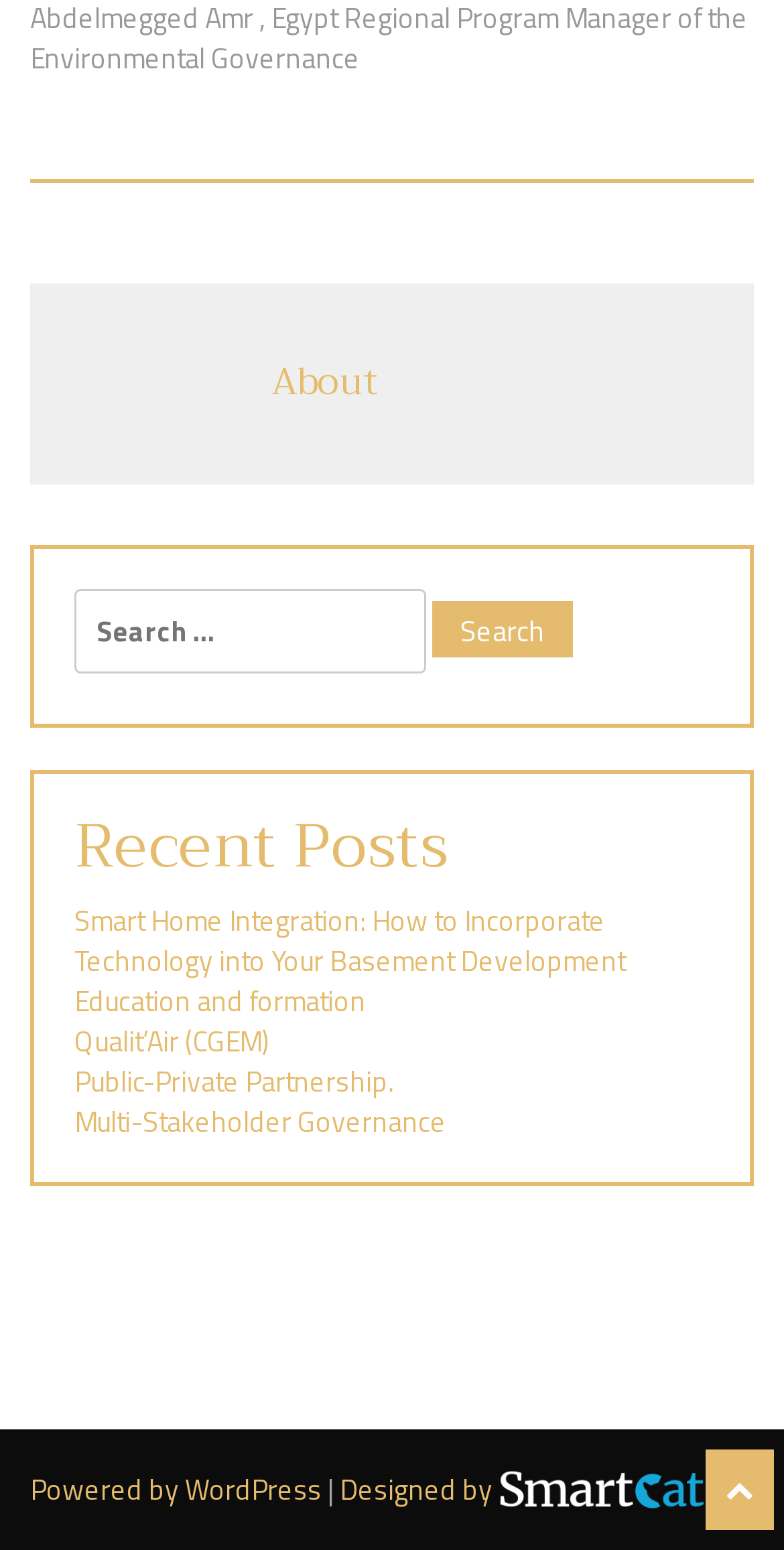Predict the bounding box of the UI element based on the description: "Guidelines". The coordinates should be four float numbers between 0 and 1, formatted as [left, top, right, bottom].

None